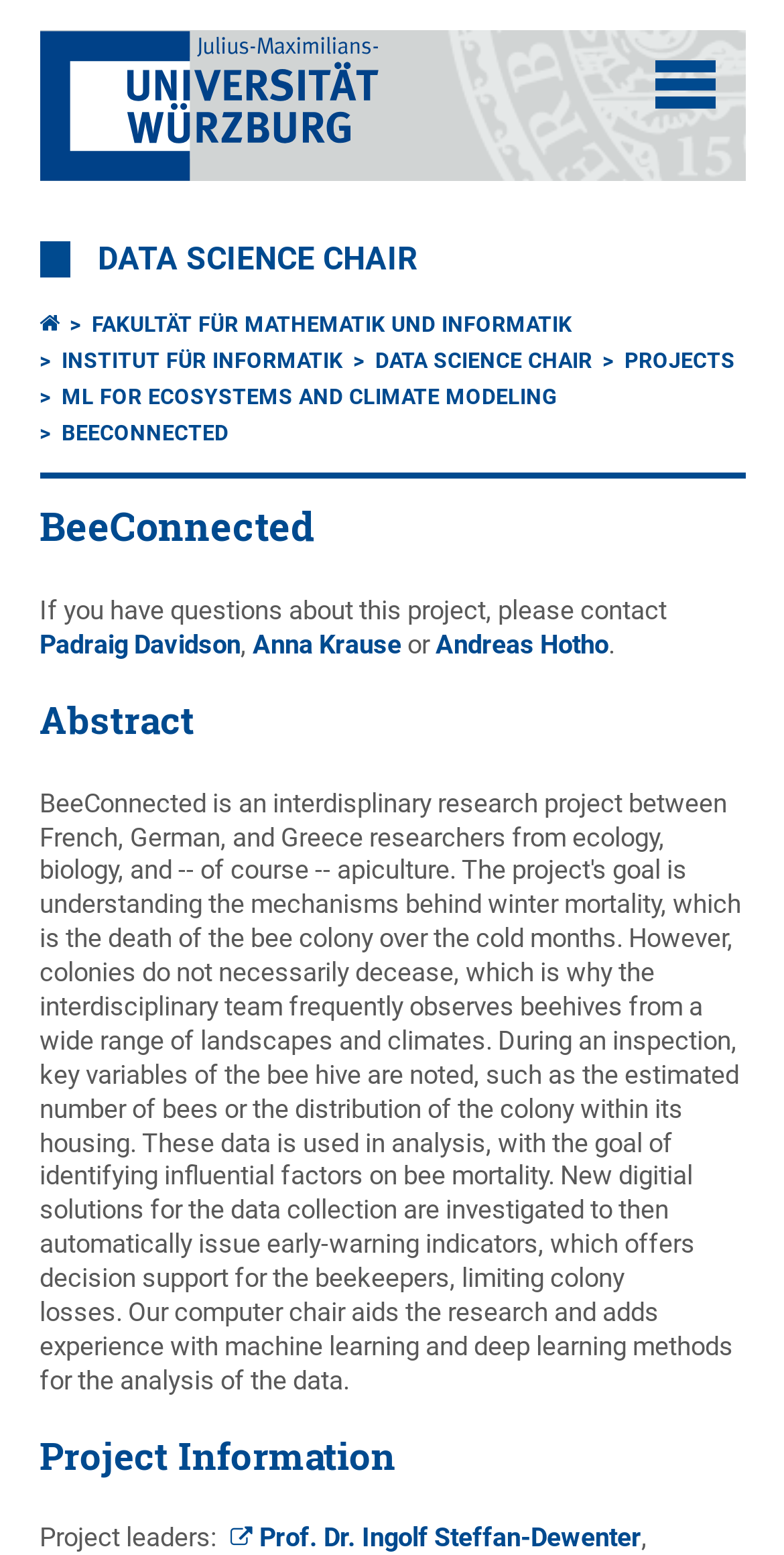Please identify the bounding box coordinates of the element's region that should be clicked to execute the following instruction: "Go to the start page". The bounding box coordinates must be four float numbers between 0 and 1, i.e., [left, top, right, bottom].

[0.05, 0.019, 0.486, 0.123]